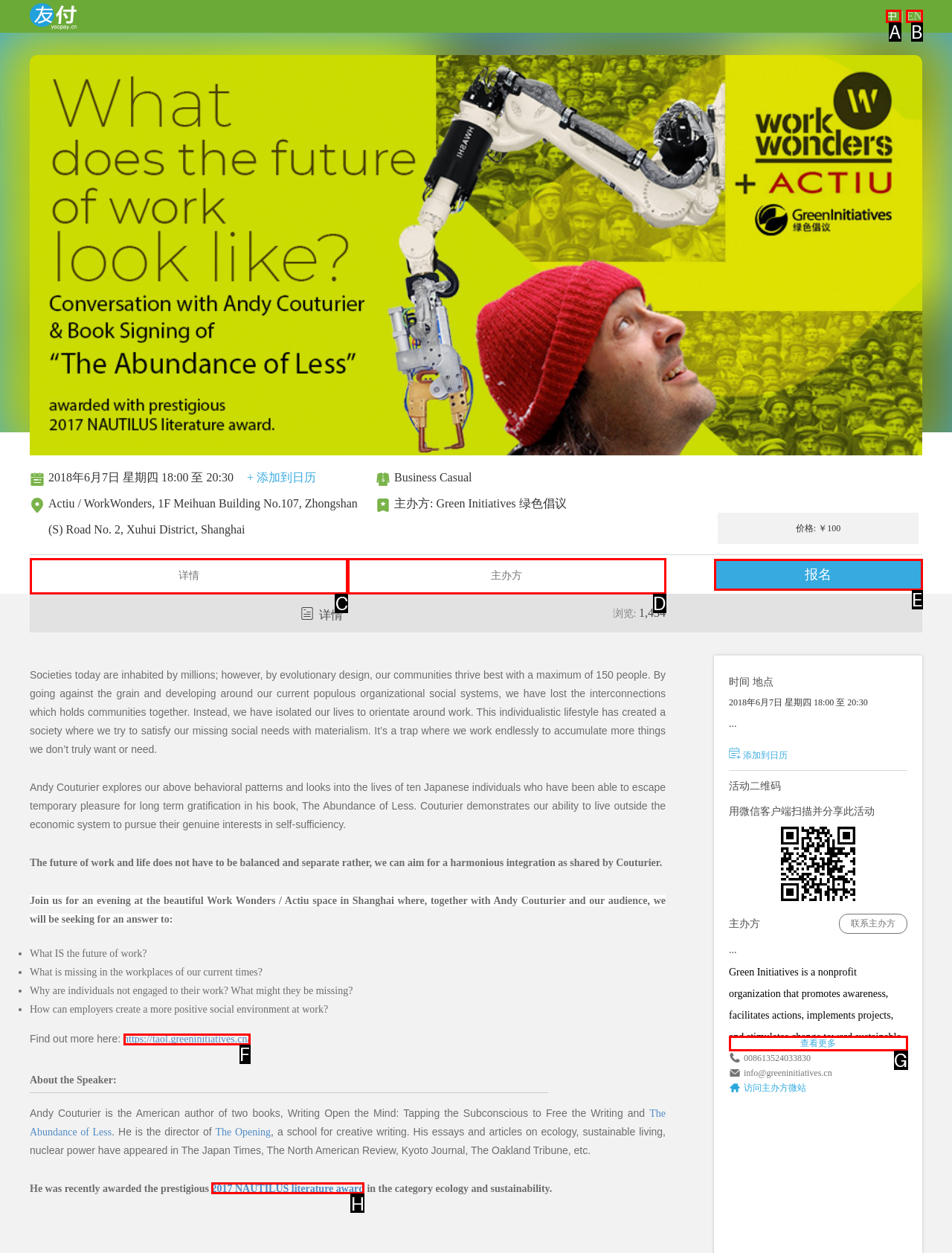Determine the HTML element to click for the instruction: Register for the event.
Answer with the letter corresponding to the correct choice from the provided options.

E